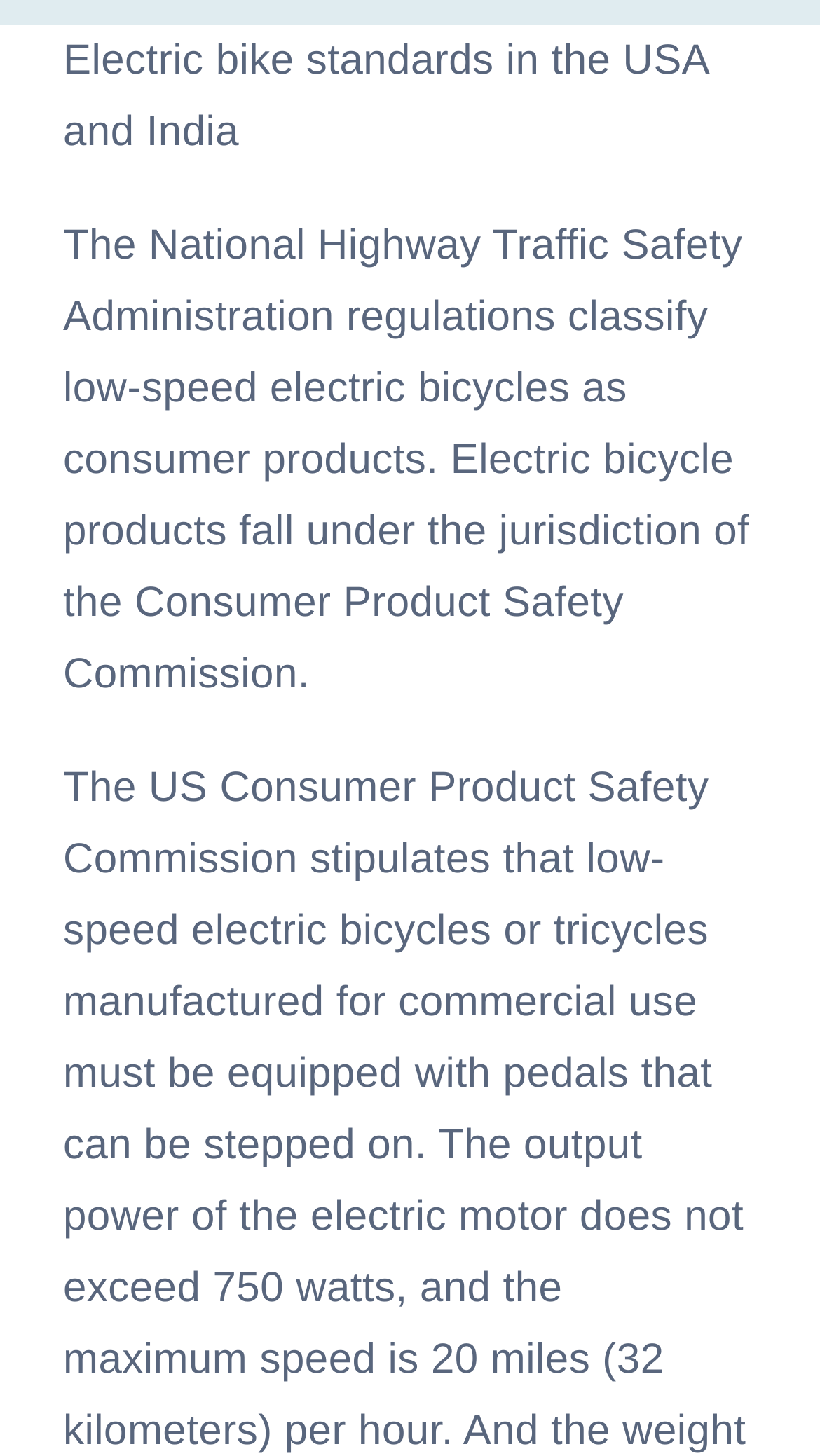Using the webpage screenshot and the element description Hoverboard, determine the bounding box coordinates. Specify the coordinates in the format (top-left x, top-left y, bottom-right x, bottom-right y) with values ranging from 0 to 1.

[0.0, 0.309, 0.668, 0.413]